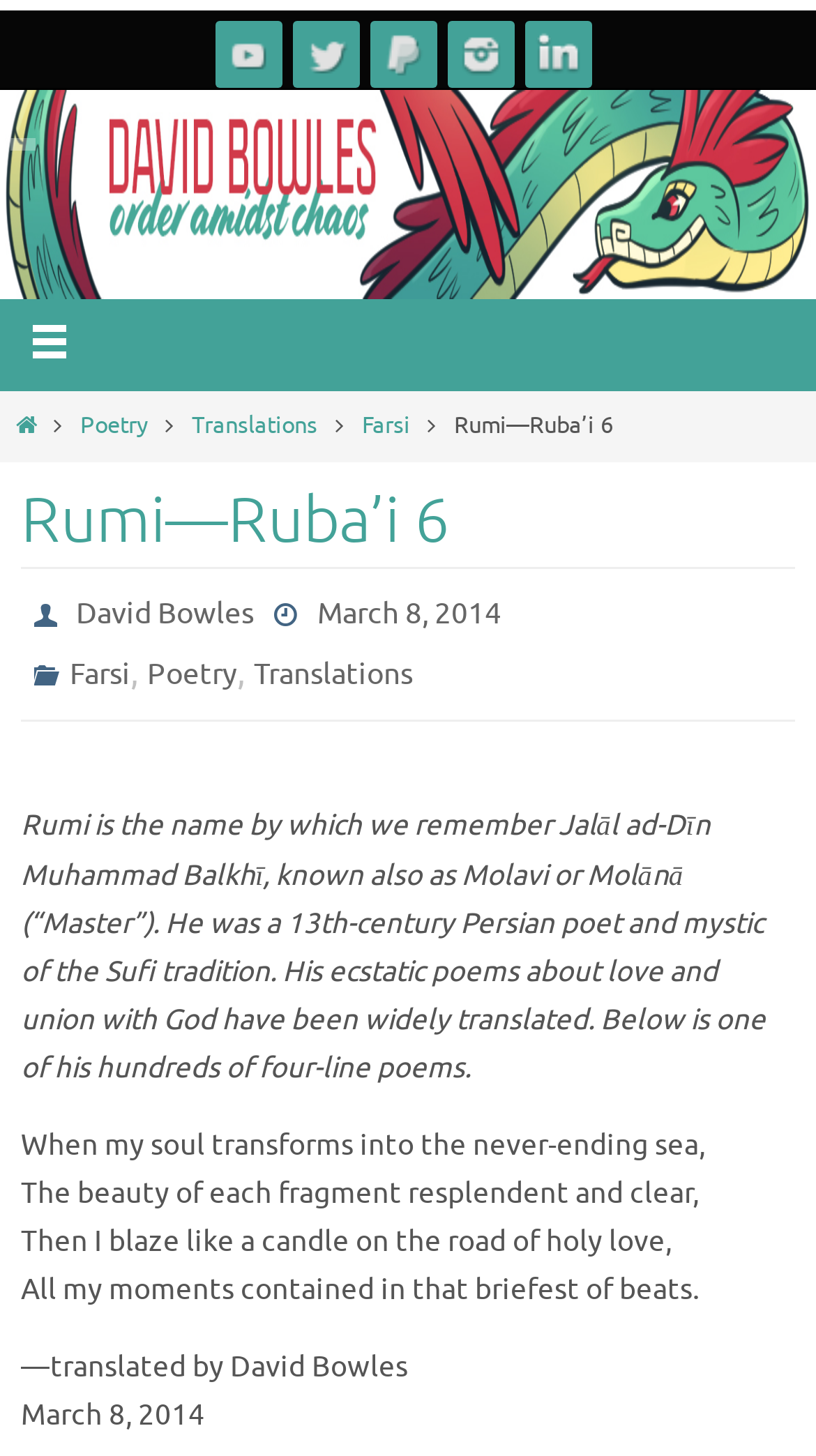Locate the bounding box coordinates of the area you need to click to fulfill this instruction: 'Read the poem by Rumi'. The coordinates must be in the form of four float numbers ranging from 0 to 1: [left, top, right, bottom].

[0.026, 0.774, 0.864, 0.798]